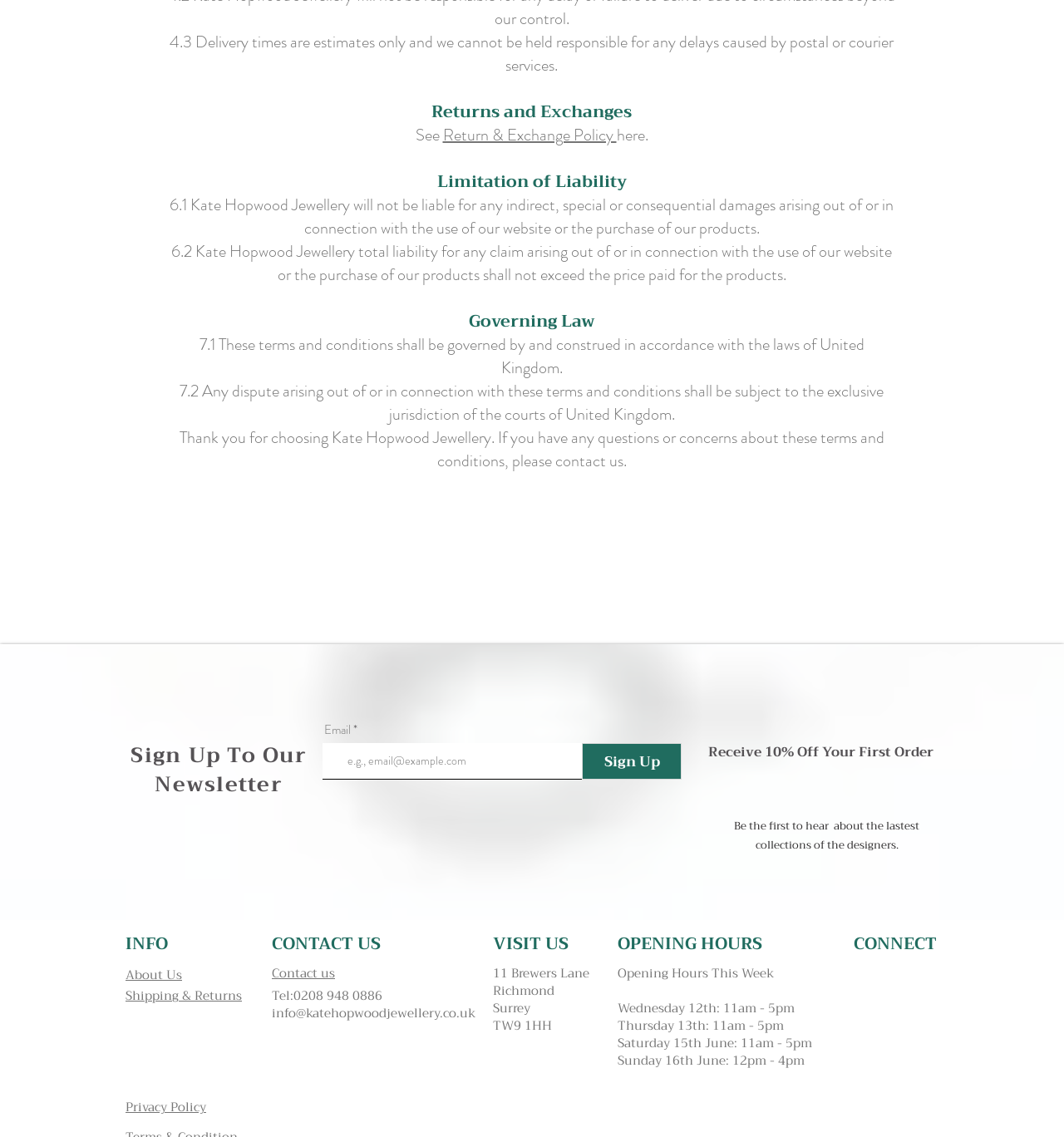Find the bounding box coordinates of the element to click in order to complete the given instruction: "Contact us."

[0.255, 0.847, 0.315, 0.866]